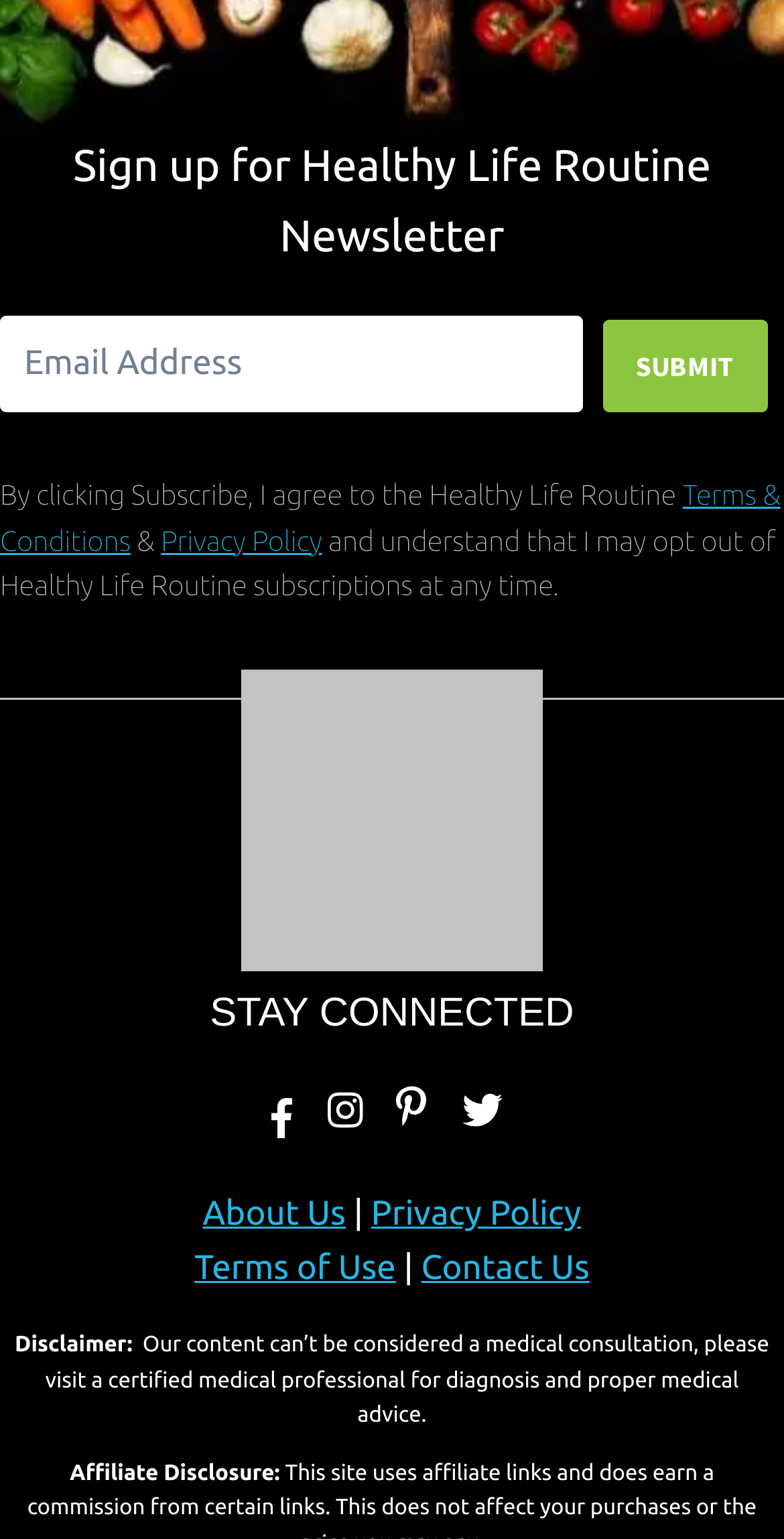How many social media links are available?
We need a detailed and meticulous answer to the question.

There are three social media links available, which can be identified by their bounding box coordinates and OCR text. They are located vertically below the 'STAY CONNECTED' static text.